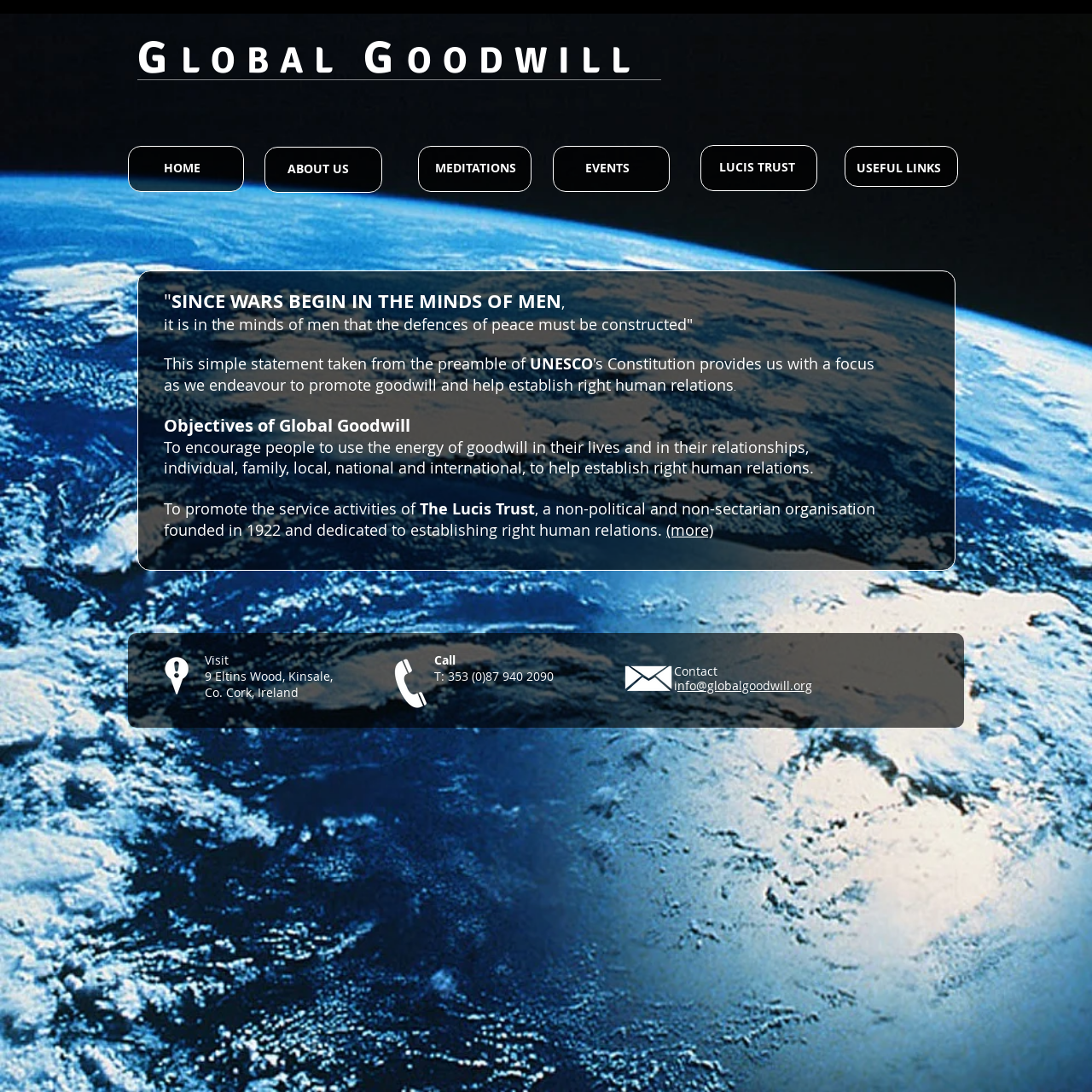What is the contact email address?
Offer a detailed and full explanation in response to the question.

By examining the link elements, I found a link with the text 'info@globalgoodwill.org', which suggests that this is the contact email address.